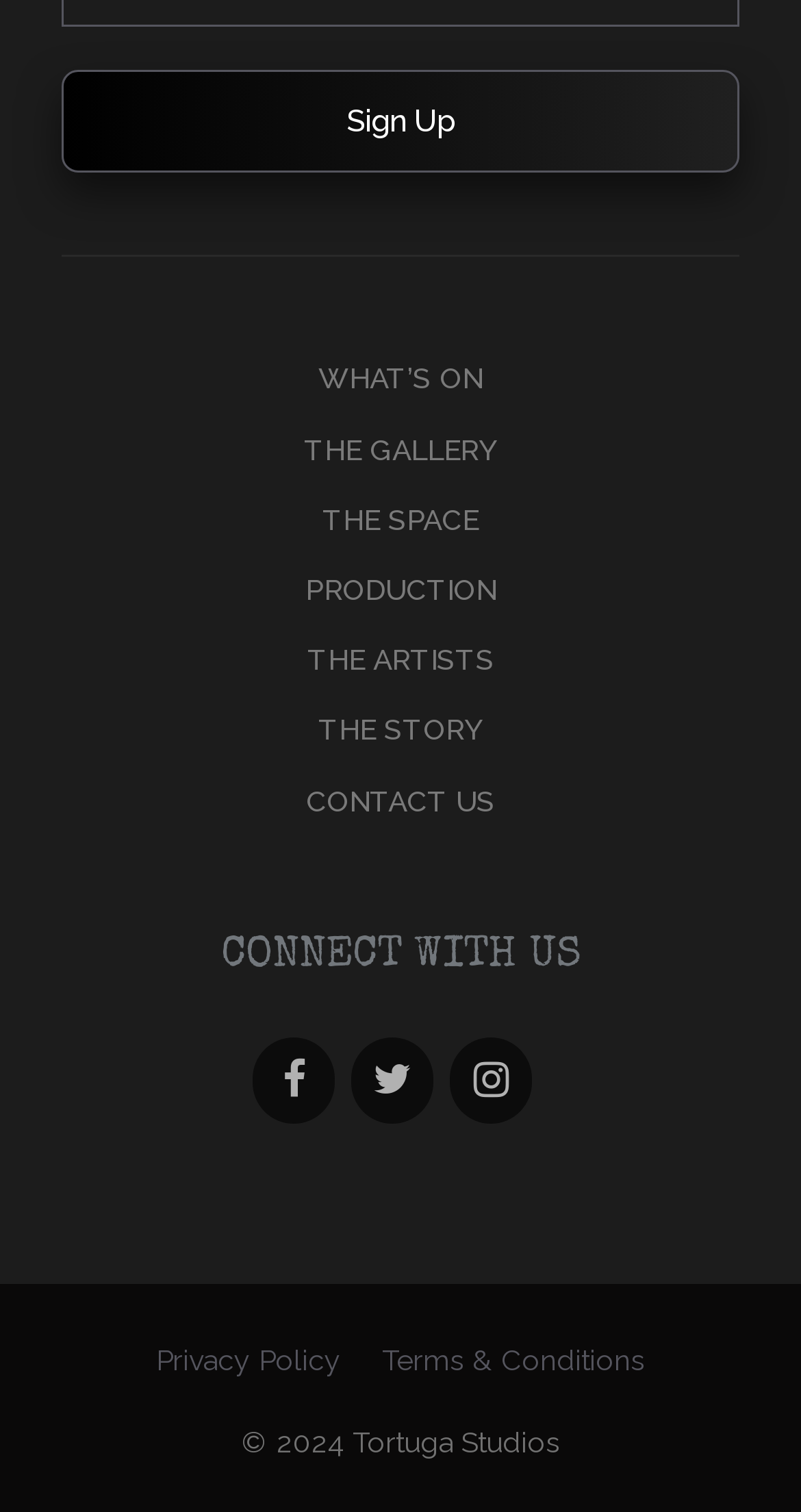From the given element description: "Terms & Conditions", find the bounding box for the UI element. Provide the coordinates as four float numbers between 0 and 1, in the order [left, top, right, bottom].

[0.477, 0.889, 0.805, 0.911]